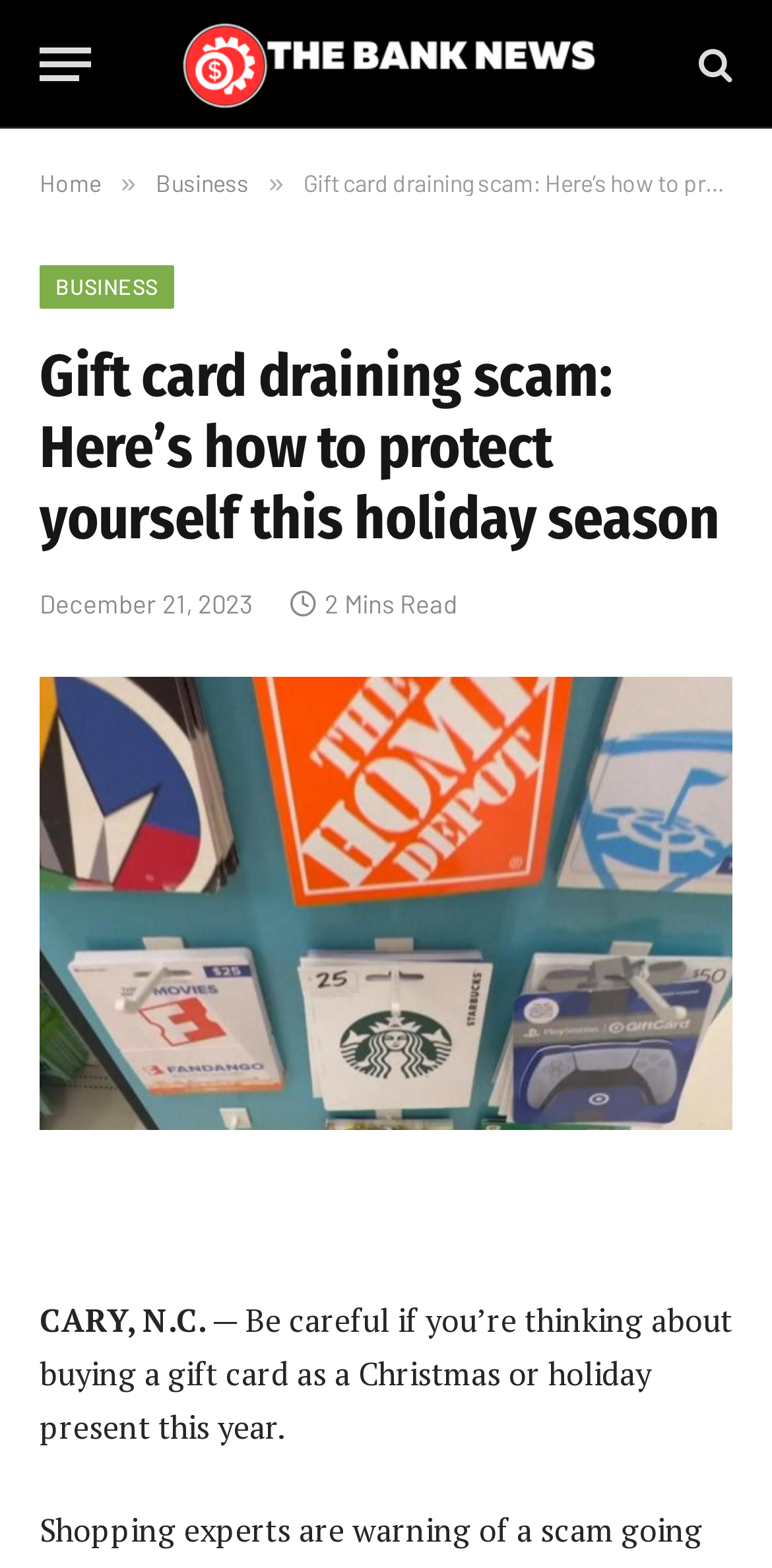Predict the bounding box of the UI element that fits this description: "title="The Bank News"".

[0.195, 0.0, 0.856, 0.082]